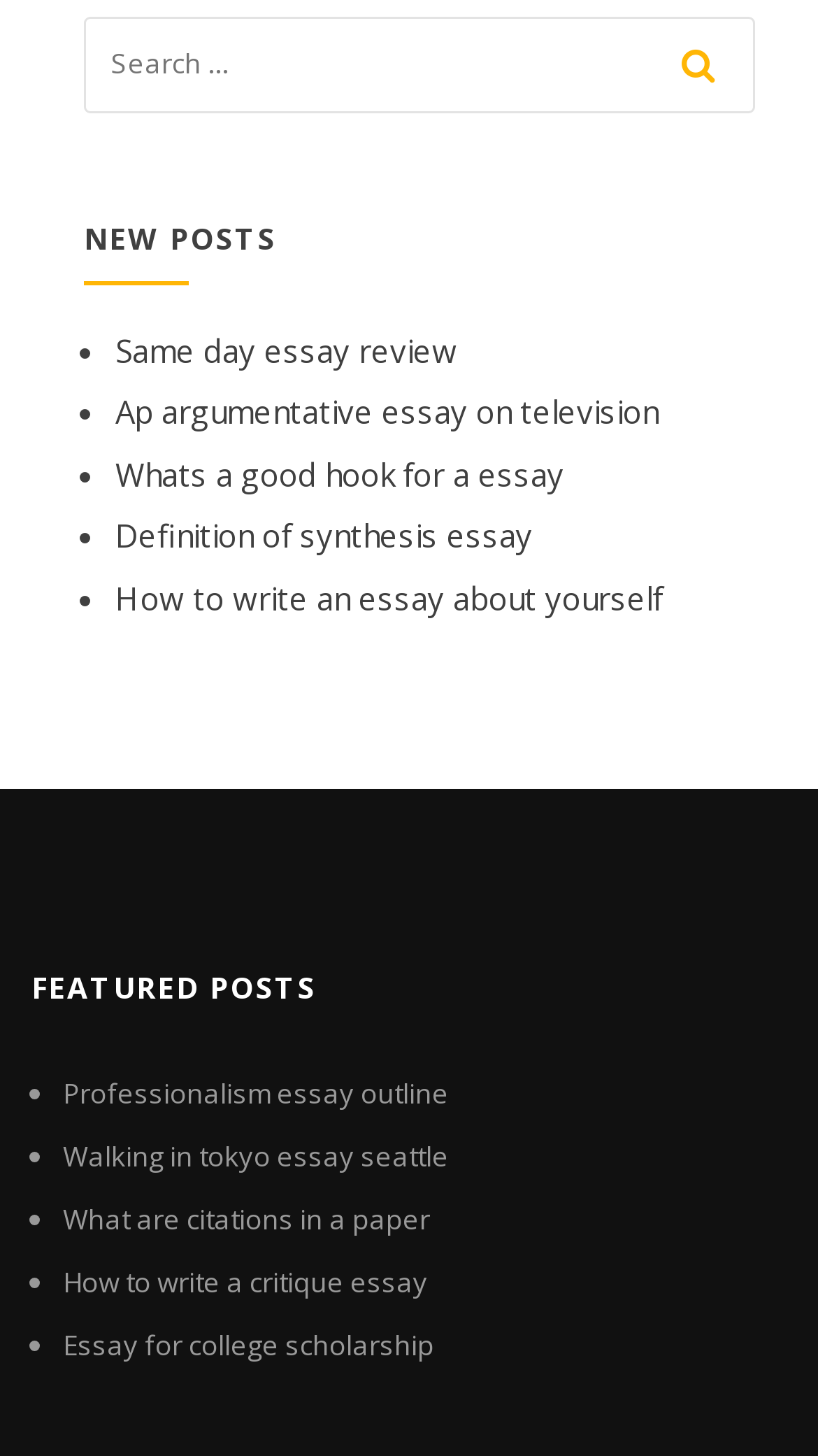Please answer the following question using a single word or phrase: 
How many headings are there on the webpage?

2